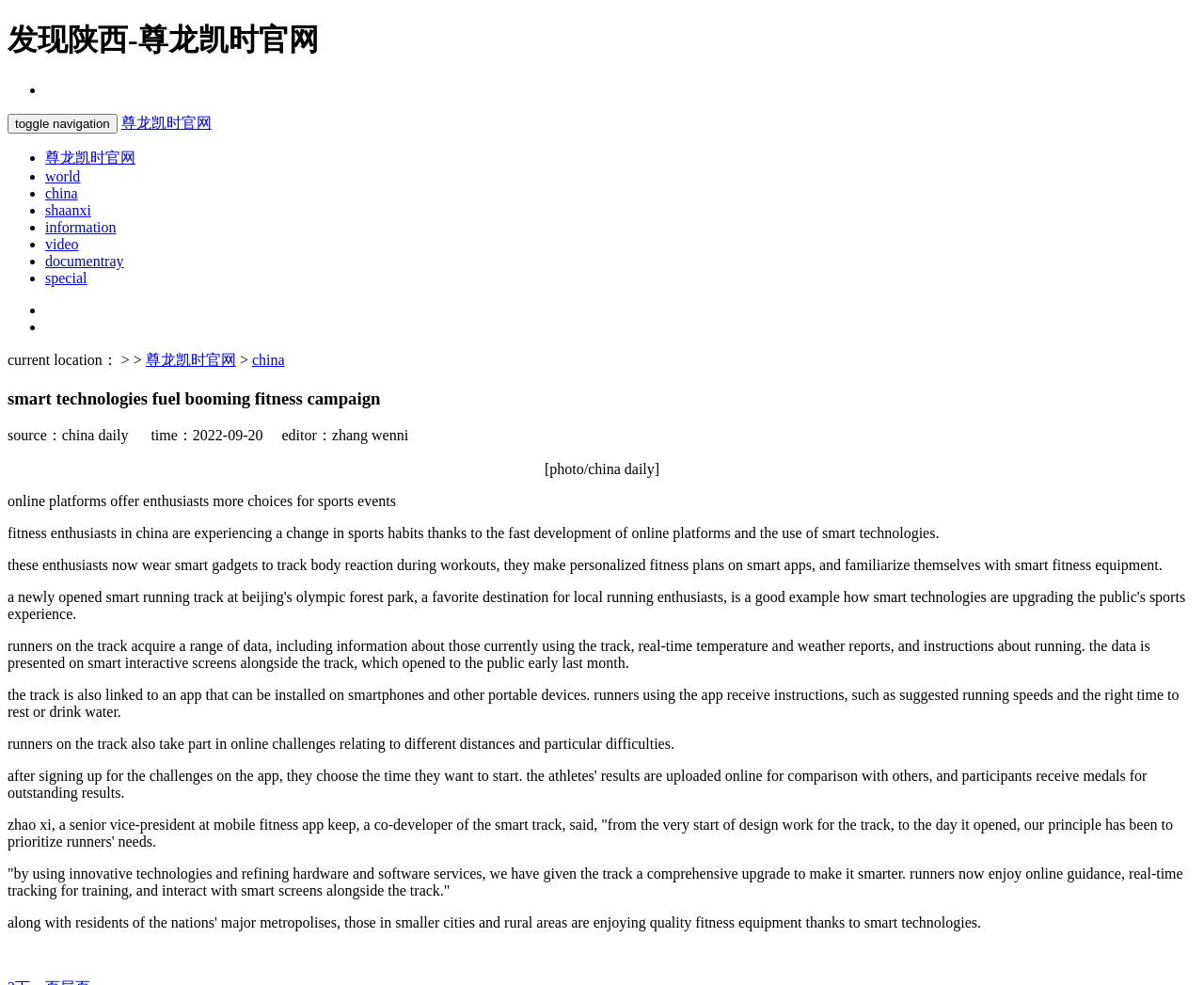Using the description "china", locate and provide the bounding box of the UI element.

[0.038, 0.188, 0.065, 0.204]